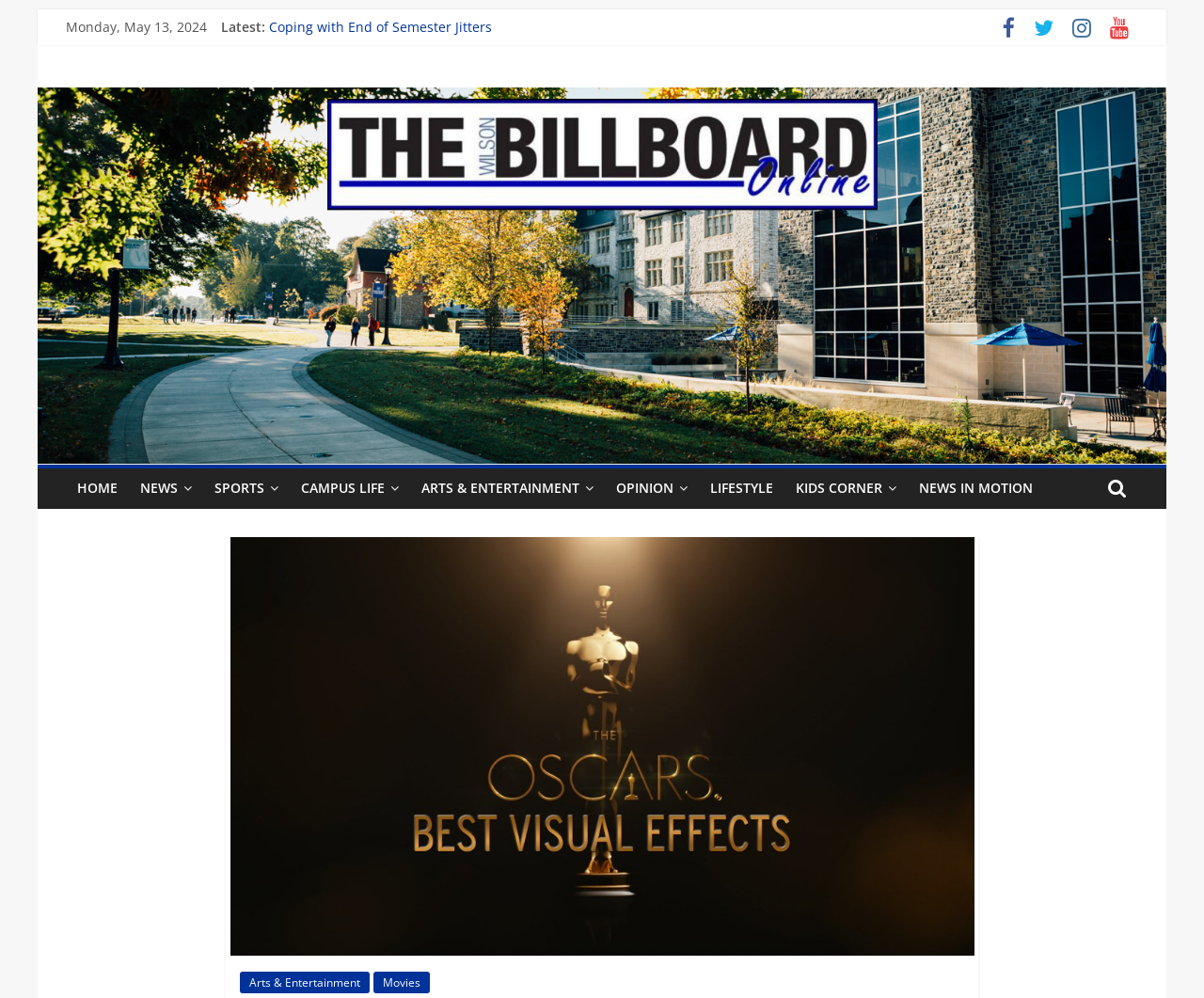Construct a comprehensive caption that outlines the webpage's structure and content.

The webpage appears to be a news website, specifically the homepage of "The Wilson Billboard". At the top-left corner, there is a link to "Skip to content". Next to it, the current date "Monday, May 13, 2024" is displayed. 

Below the date, there is a section labeled "Latest:" which lists several news articles, including "Coping with End of Semester Jitters", "Ten Beginnings Showcases Wilson Fiction Writers", "Wilson Equestrian Teams Going Strong", and others. These article links are aligned horizontally and take up a significant portion of the page.

On the top-right corner, there are four social media icons represented by Unicode characters. Below these icons, the website's title "The Wilson Billboard" is displayed, accompanied by a large image that spans almost the entire width of the page.

The main navigation menu is located at the bottom of the page, with links to various sections such as "HOME", "NEWS", "SPORTS", "CAMPUS LIFE", and others. Each section has a Unicode character appended to it, except for "LIFESTYLE". 

At the bottom-right corner, there is a secondary navigation menu with links to "Arts & Entertainment", "Movies", and a blank link.